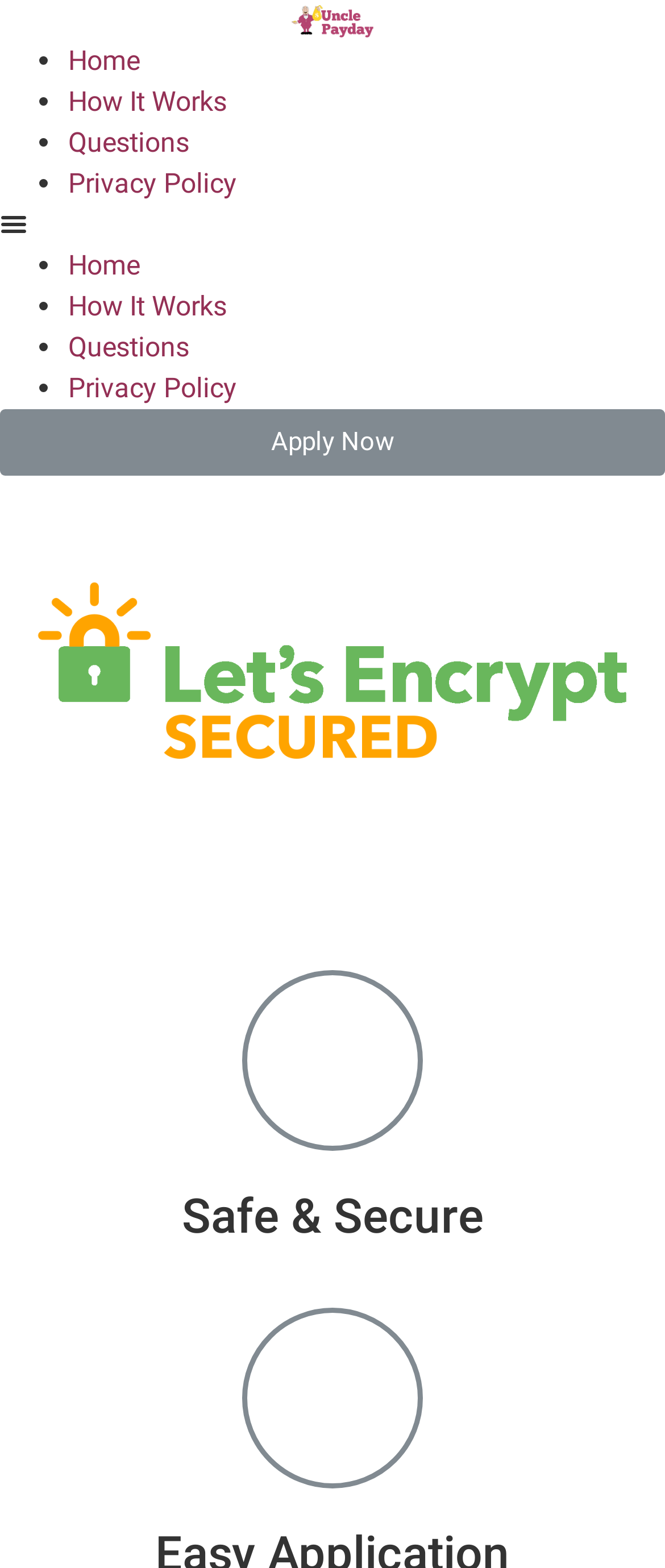Determine which piece of text is the heading of the webpage and provide it.

Same Day Loans Online